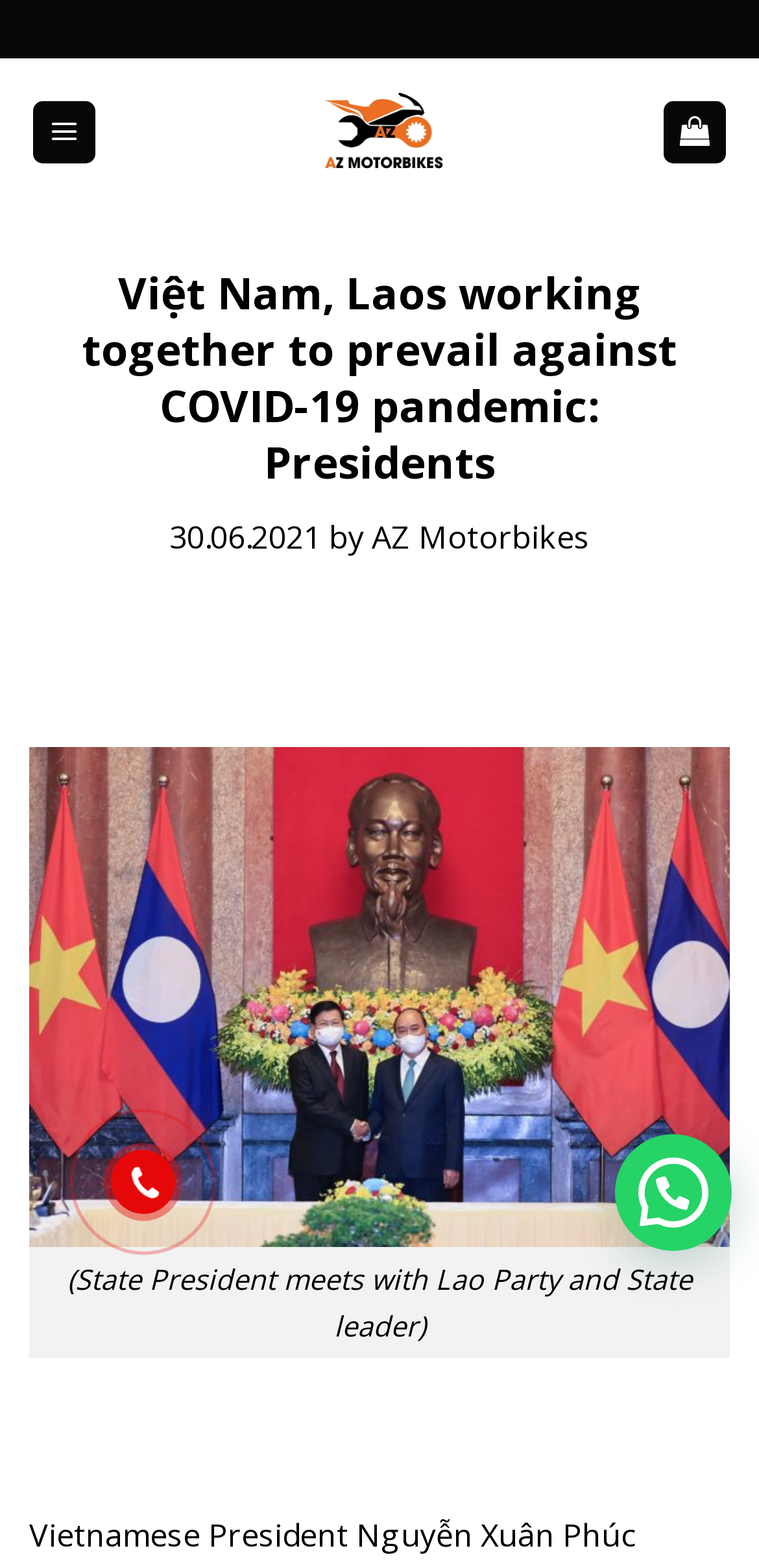Provide your answer in a single word or phrase: 
What is the topic of the article?

COVID-19 pandemic